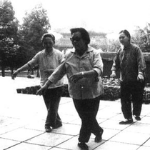Generate an elaborate caption that includes all aspects of the image.

The image captures a scene from Guo Lin Qigong, a practice that harmoniously blends movement, self-massage, and vocal exercises as part of a comprehensive health therapy approach. In this monochromatic photograph, three practitioners are seen engaged in the flowing movements characteristic of Guo Lin Qigong, which is designed to enhance physical well-being and emotional health. The setting appears to be an outdoor space, likely a garden or park, fitting for the tranquil and reflective nature of the practice. 

Guo Lin Qigong is renowned for its accessibility, making it suitable for individuals of all ages and those dealing with health issues. It emphasizes gentle, coordinated movements that adapt to individual capabilities, supporting those in their recovery journeys, particularly for cancer and chronic illness. This photograph symbolizes the community and collective effort in the quest for improved health, encapsulating the spirit of this ancient practice as it gains recognition worldwide.